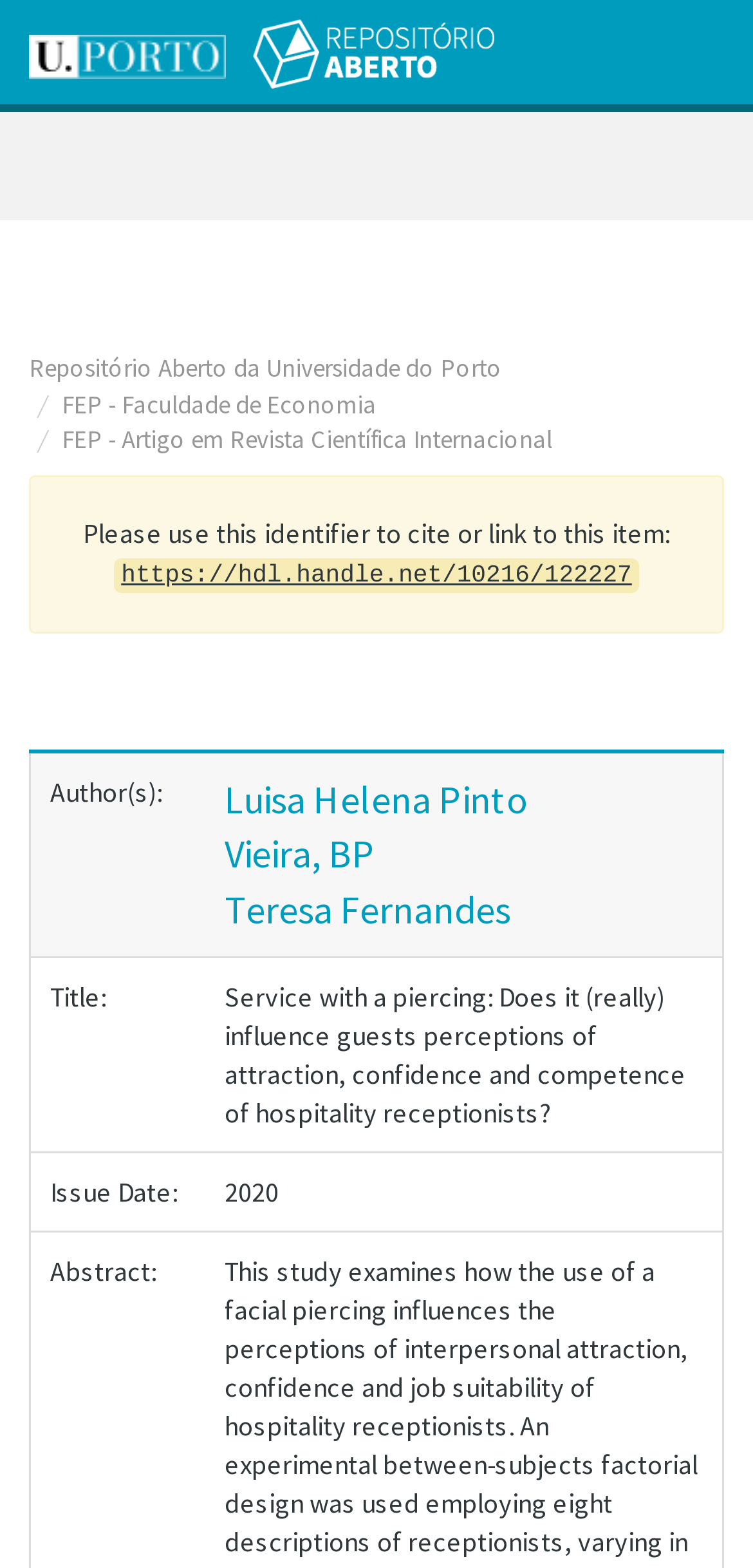Create an in-depth description of the webpage, covering main sections.

This webpage is a repository page for a research article titled "Service with a piercing: Does it (really) influence guests perceptions of attraction, confidence and competence of hospitality receptionists?" from the University of Porto. 

At the top left corner, there is a logo of the University of Porto (UP) and a DSpace logo, which are linked to their respective websites. Next to these logos, there are three links: "Repositório Aberto da Universidade do Porto", "FEP - Faculdade de Economia", and "FEP - Artigo em Revista Científica Internacional". 

Below these links, there is a static text "Please use this identifier to cite or link to this item:" followed by a URL "https://hdl.handle.net/10216/122227". 

Further down, there is a table with three rows. The first row contains information about the authors, listing "Luisa Helena Pinto Vieira" and "BP Teresa Fernandes" as the authors, with each name linked to their respective profiles. The second row displays the title of the article, which is the same as the webpage title. The third row shows the issue date of the article, which is 2020.